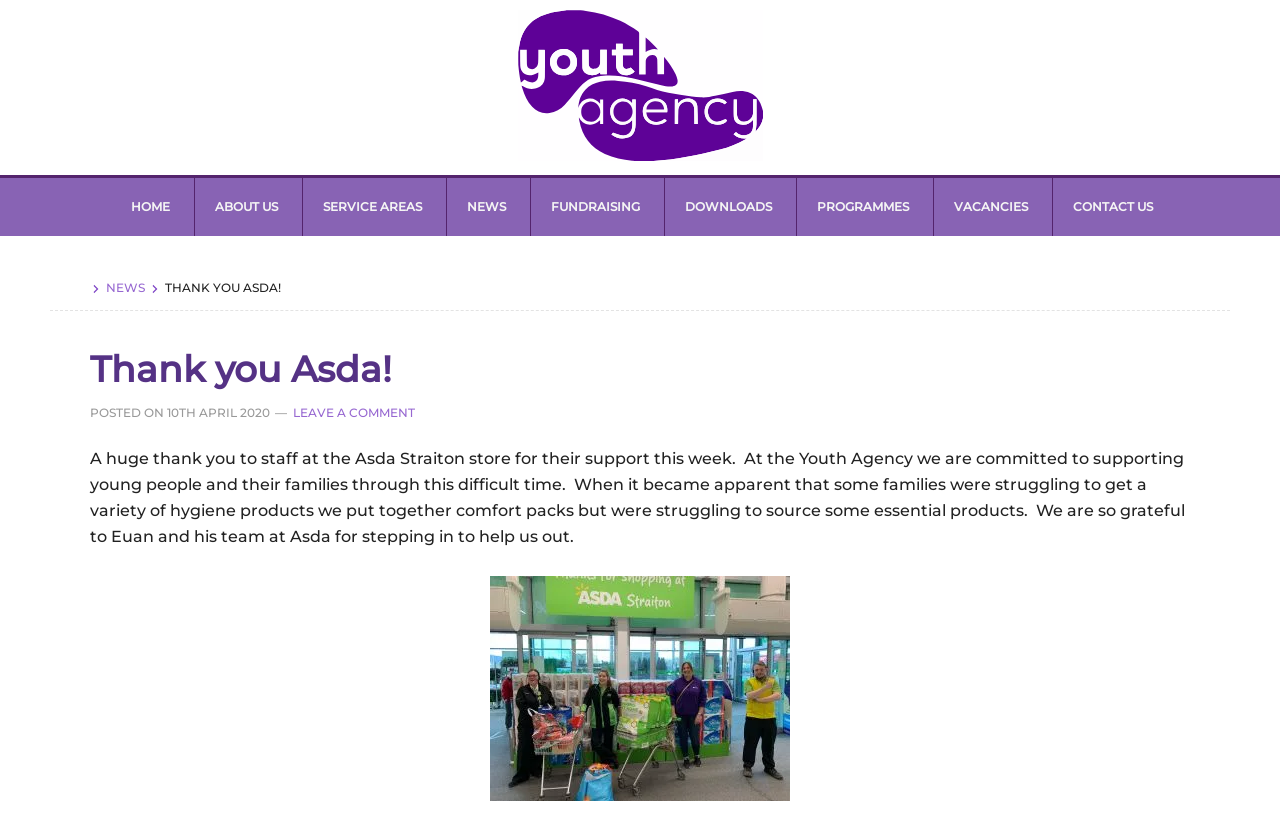Illustrate the webpage's structure and main components comprehensively.

The webpage is about The Youth Agency, with a focus on a specific news article titled "Thank you Asda!". At the top of the page, there are three "Skip to" links, allowing users to navigate to primary navigation, main content, or footer. 

Below these links, there is a main navigation menu with nine links: HOME, ABOUT US, SERVICE AREAS, NEWS, FUNDRAISING, DOWNLOADS, PROGRAMMES, VACANCIES, and CONTACT US. These links are positioned horizontally across the page.

The main content area features a news article with a heading "Thank you Asda!" and a posted date "10TH APRIL 2020". The article expresses gratitude to the staff at the Asda Straiton store for their support during a difficult time. The text explains that The Youth Agency was struggling to source essential products for comfort packs and thanks Euan and his team at Asda for their help.

There are two additional "NEWS" links, one above the article and one below the navigation menu. The article itself is positioned in the middle of the page, with a "LEAVE A COMMENT" link below it.